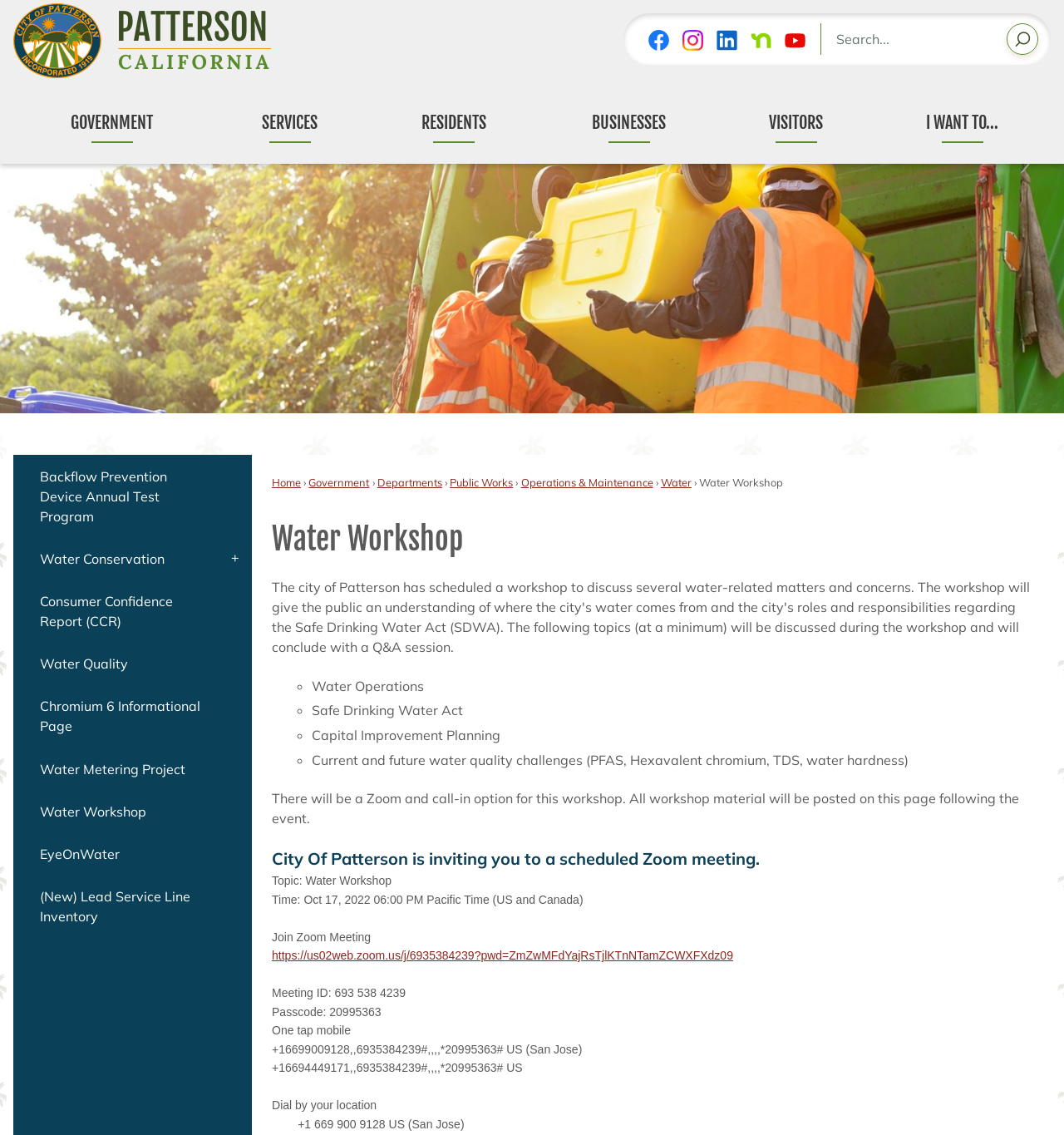Please provide a brief answer to the question using only one word or phrase: 
What is the topic of the scheduled Zoom meeting?

Water Workshop